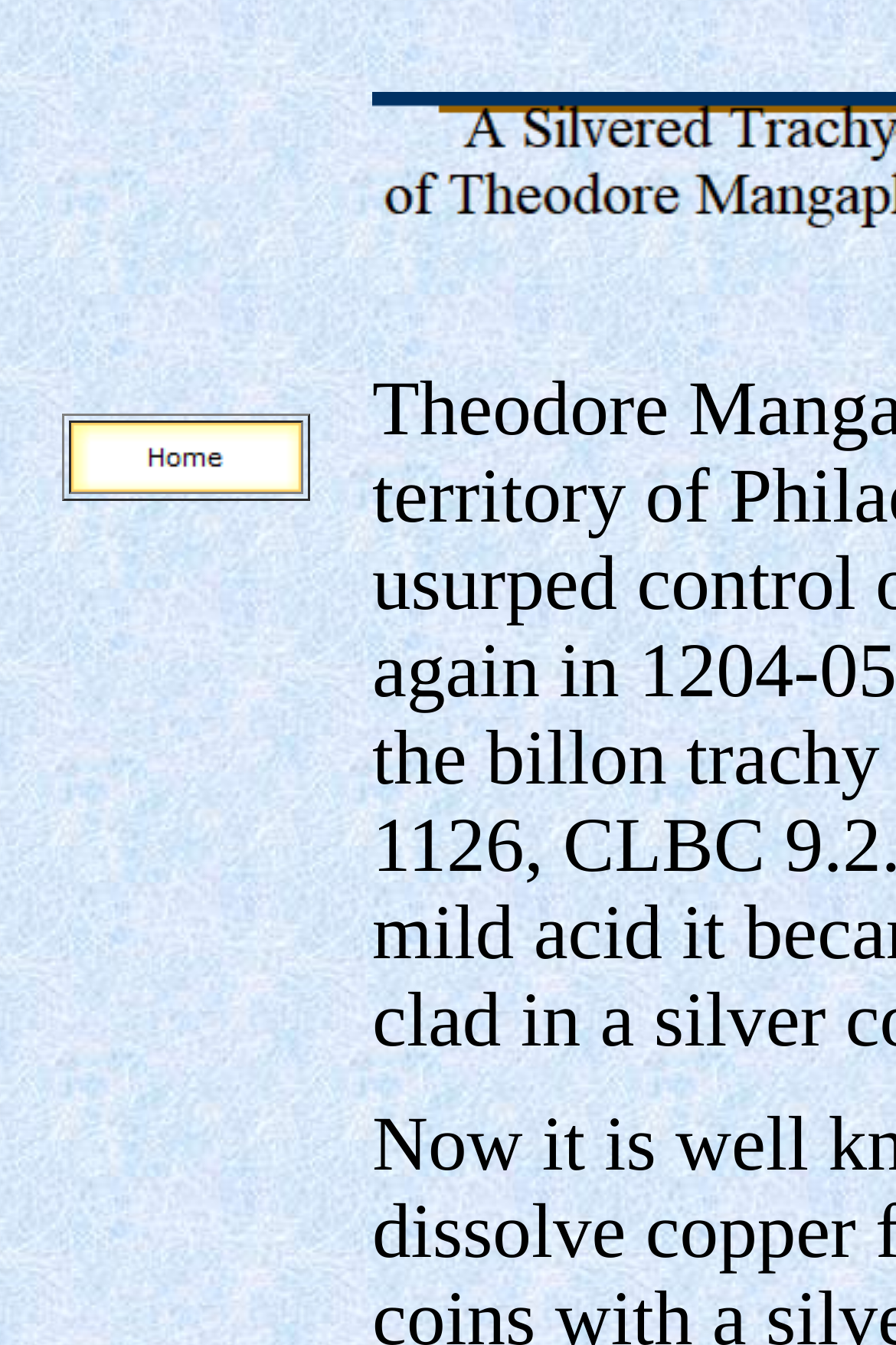What is the text on the top-left cell?
Using the visual information, respond with a single word or phrase.

None